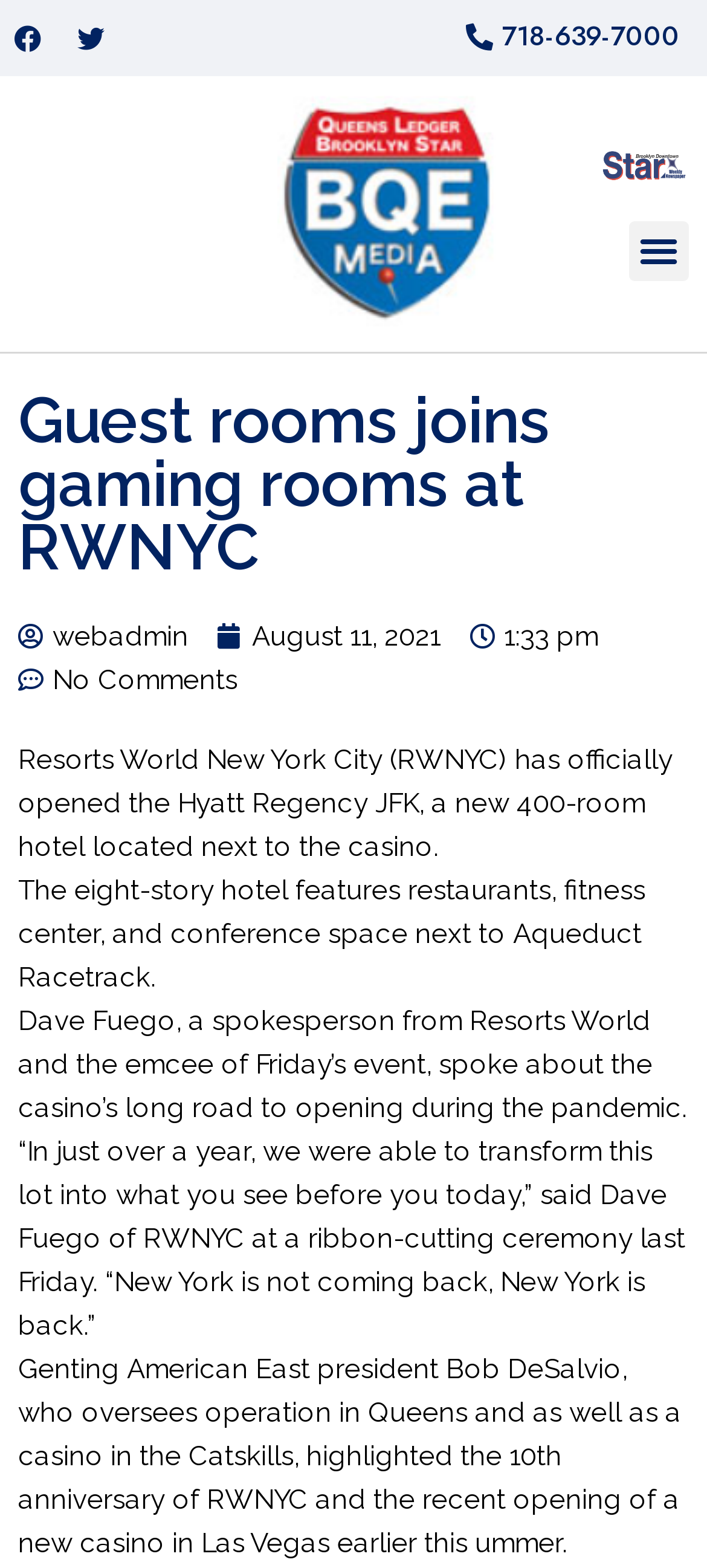What is the date of the ribbon-cutting ceremony?
Refer to the image and provide a one-word or short phrase answer.

Last Friday